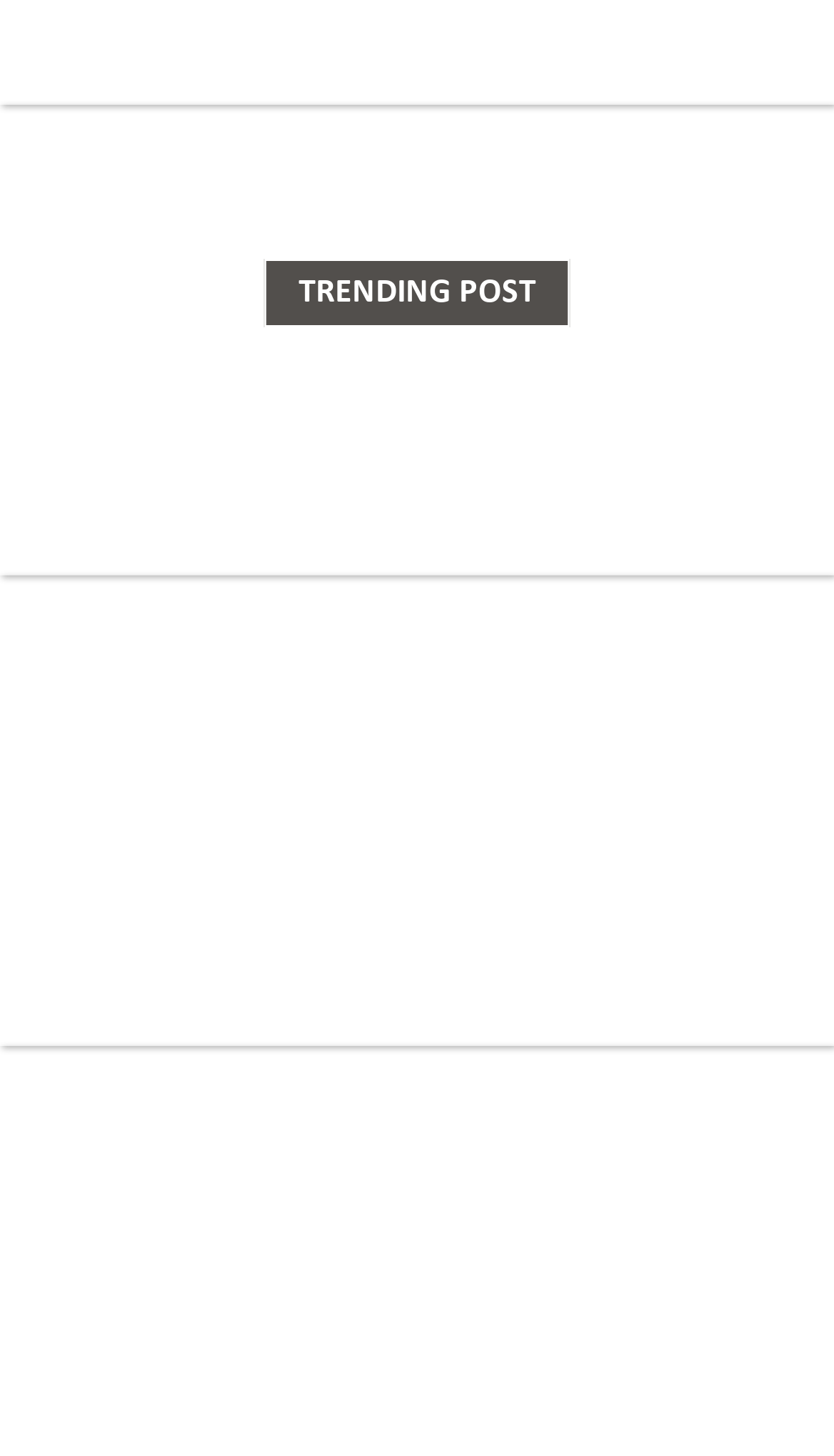Please identify the bounding box coordinates of the area that needs to be clicked to fulfill the following instruction: "Go to Facial Spa in Boston."

[0.0, 0.544, 1.0, 0.569]